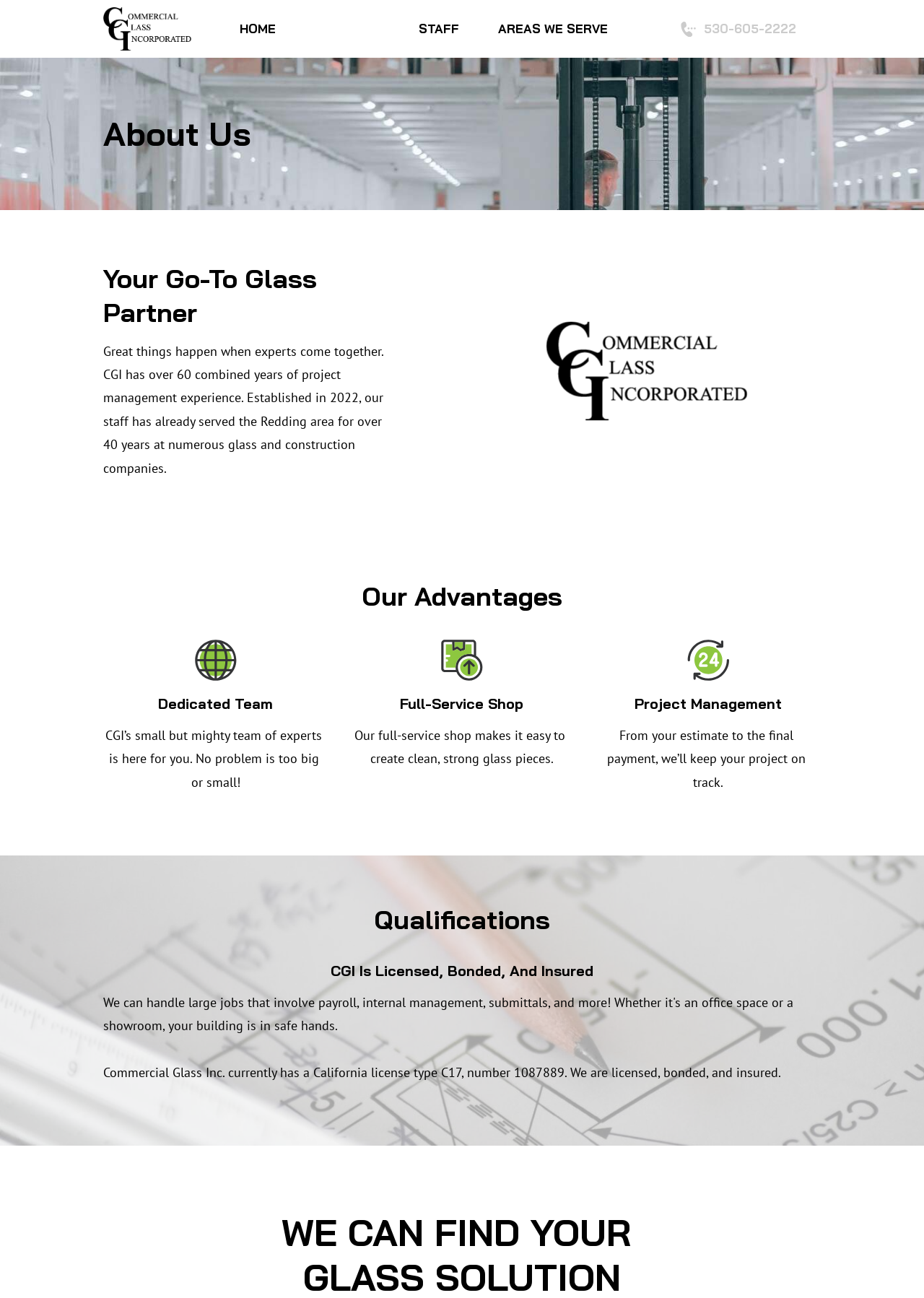Please answer the following question using a single word or phrase: 
What are the advantages of CGI?

Dedicated Team, Full-Service Shop, Project Management, Qualifications